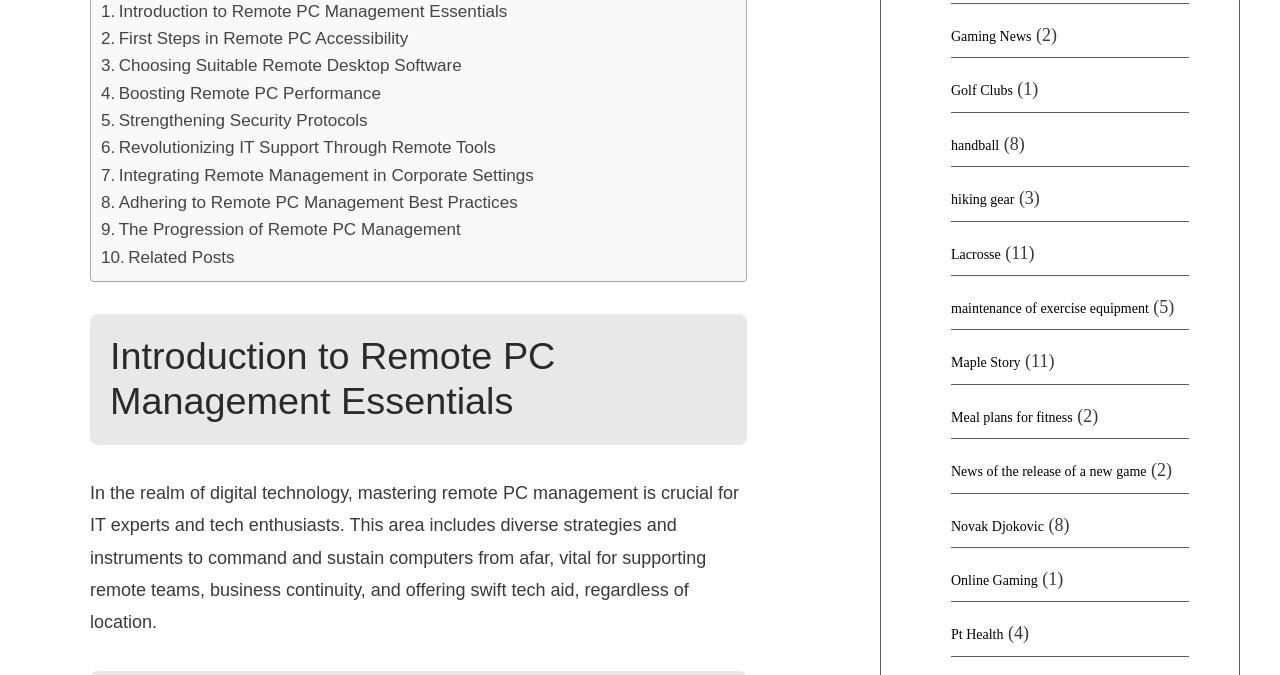Determine the bounding box coordinates for the element that should be clicked to follow this instruction: "Read about First Steps in Remote PC Accessibility". The coordinates should be given as four float numbers between 0 and 1, in the format [left, top, right, bottom].

[0.079, 0.037, 0.319, 0.077]